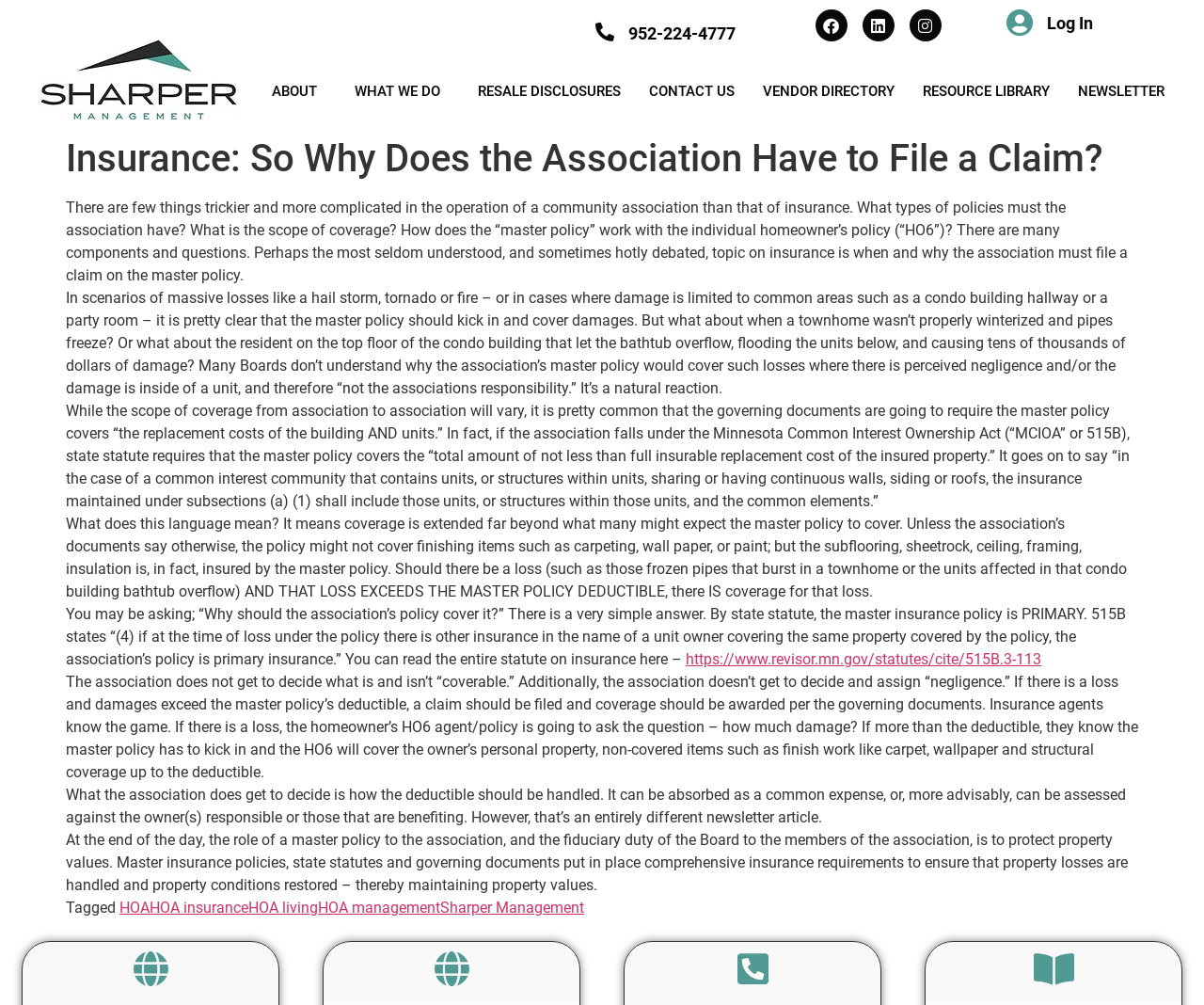Examine the screenshot and answer the question in as much detail as possible: What happens when a loss exceeds the master policy deductible?

As stated on the webpage, if a loss exceeds the master policy deductible, the association's policy is primary and will cover the loss, and the homeowner's HO6 policy will cover the owner's personal property and non-covered items.